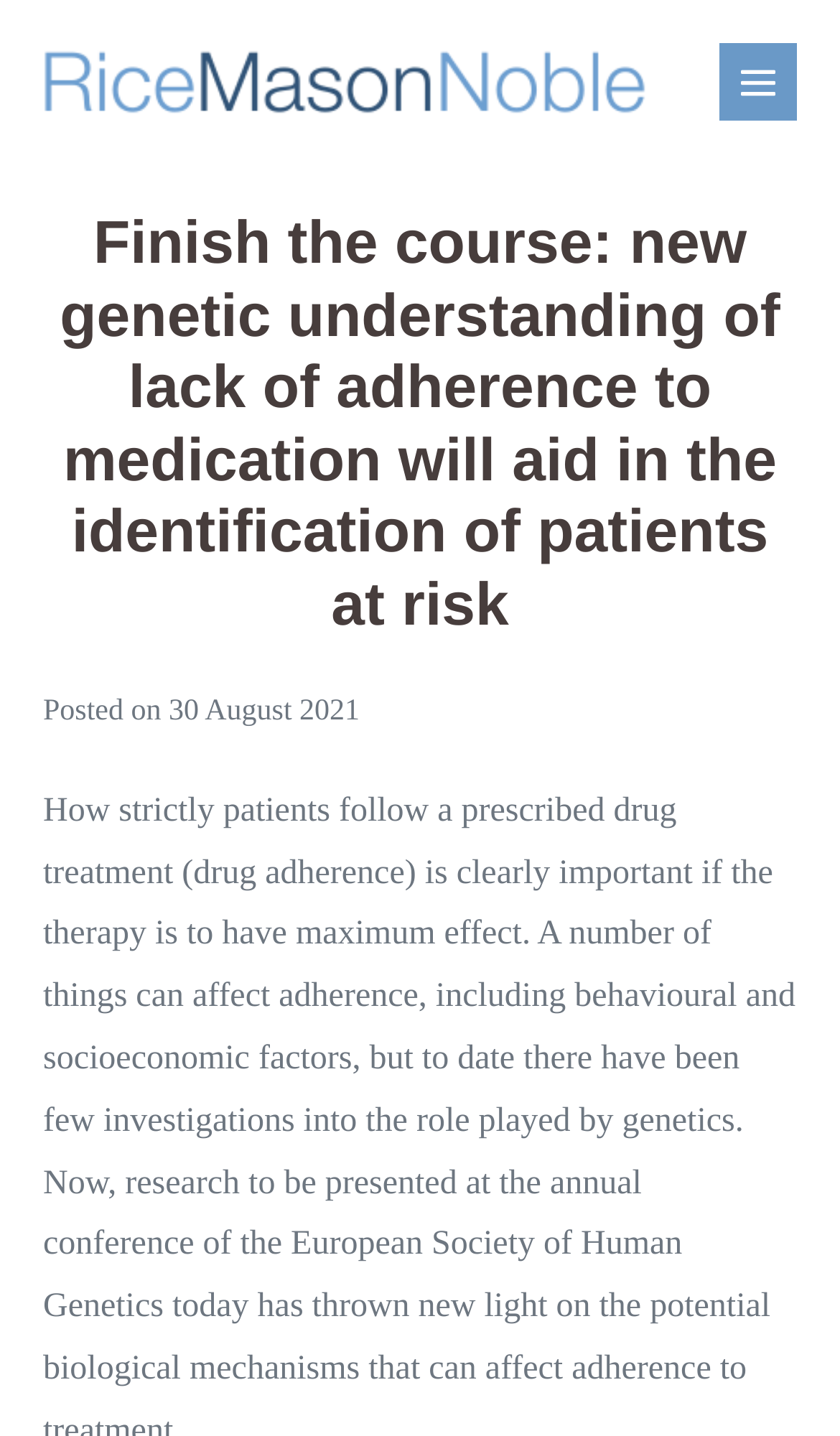From the webpage screenshot, identify the region described by Menu Toggle. Provide the bounding box coordinates as (top-left x, top-left y, bottom-right x, bottom-right y), with each value being a floating point number between 0 and 1.

[0.856, 0.03, 0.949, 0.084]